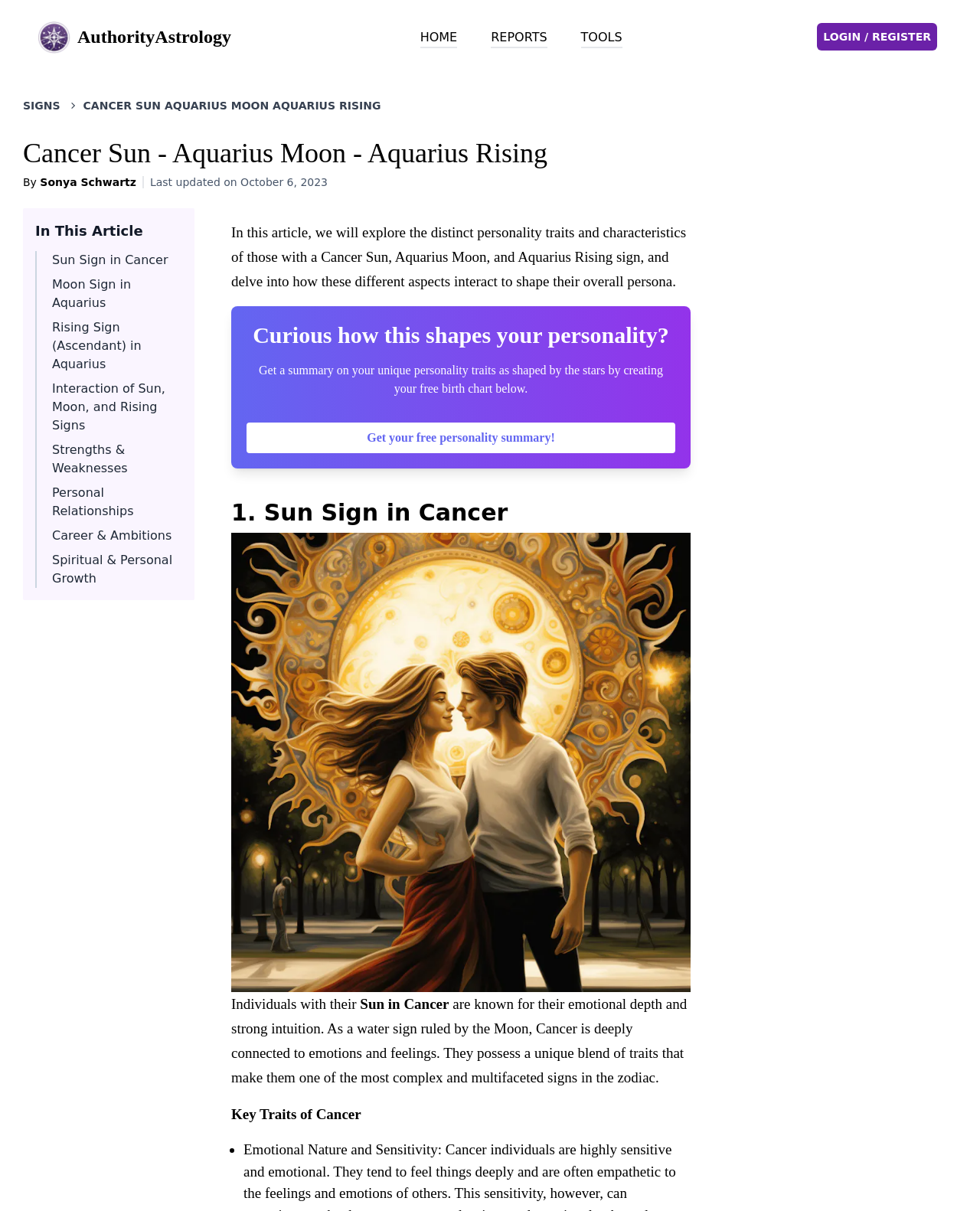Determine the bounding box coordinates of the section I need to click to execute the following instruction: "Go to the HOME page". Provide the coordinates as four float numbers between 0 and 1, i.e., [left, top, right, bottom].

[0.429, 0.023, 0.467, 0.04]